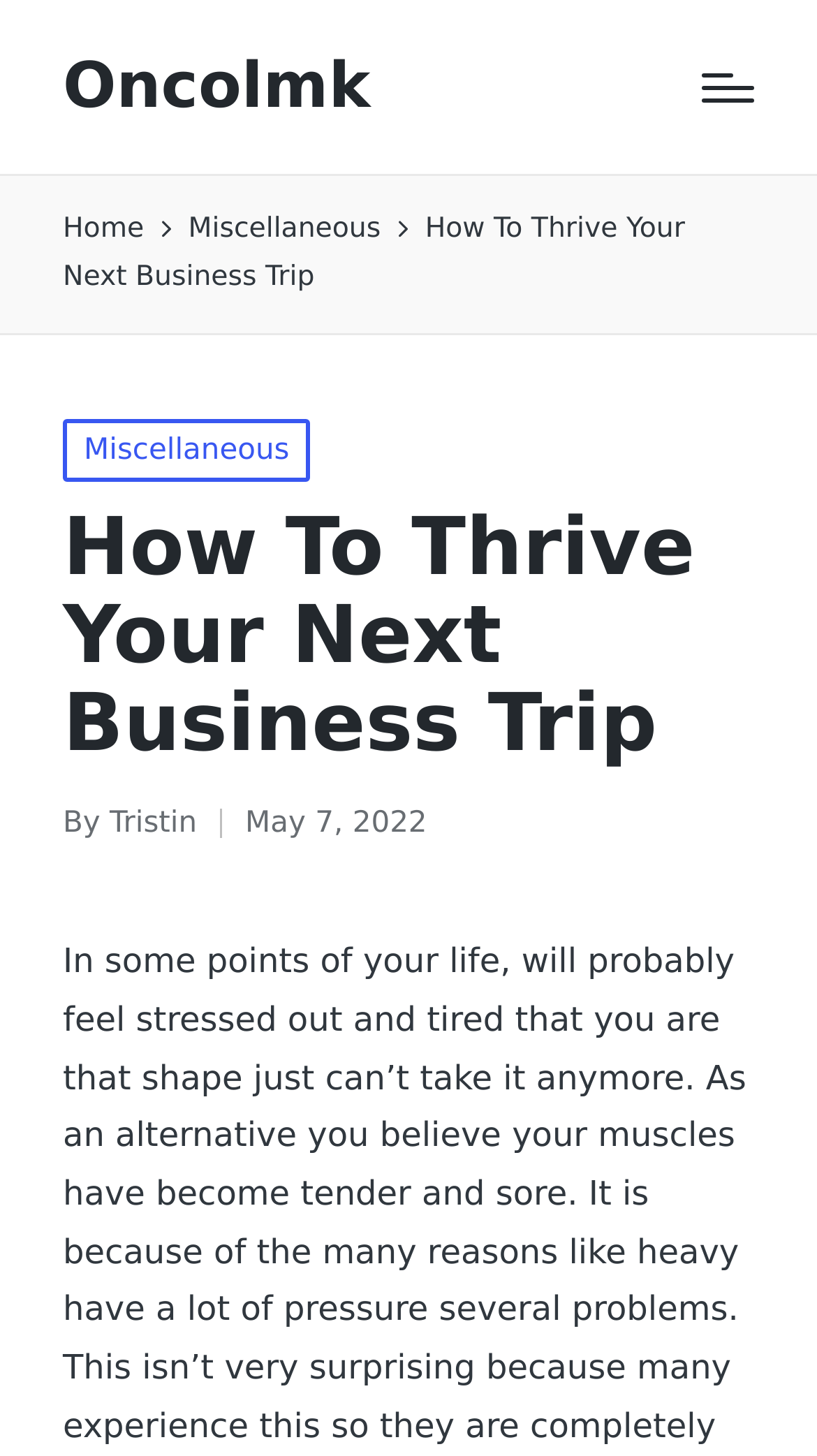Reply to the question with a single word or phrase:
Who is the author of the current article?

Tristin